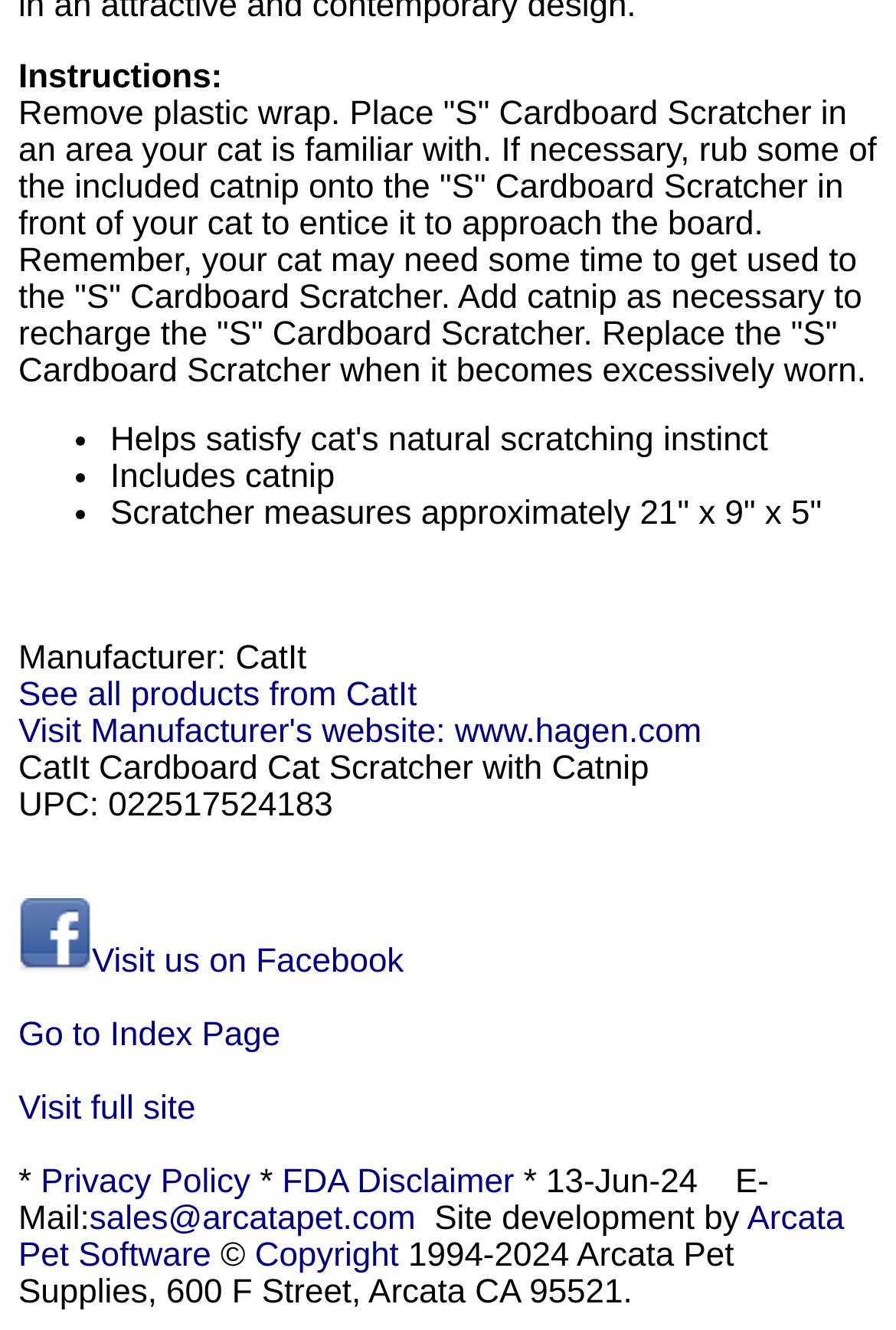From the image, can you give a detailed response to the question below:
Where can I visit the manufacturer's website?

I found the answer by looking at the link element that says 'Visit Manufacturer's website: www.hagen.com'.